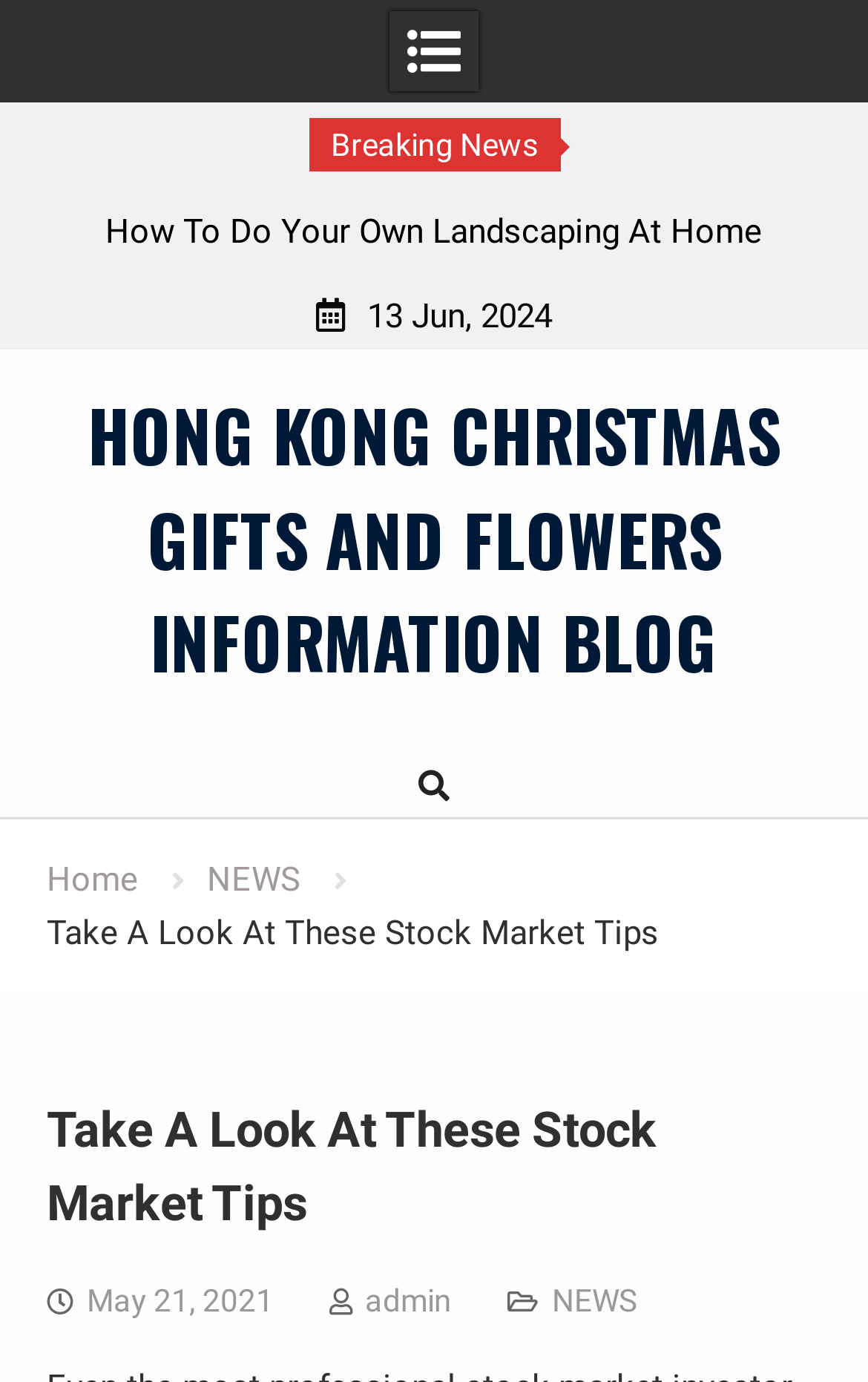What is the topic of the related article?
Based on the visual details in the image, please answer the question thoroughly.

I found the topic of the related article by looking at the option element with the text 'Strategies On How To Make The Most Out Of Your Landscape' which is located at the coordinates [0.061, 0.149, 0.938, 0.226]. This suggests that the related article is about strategies for making the most out of a landscape.